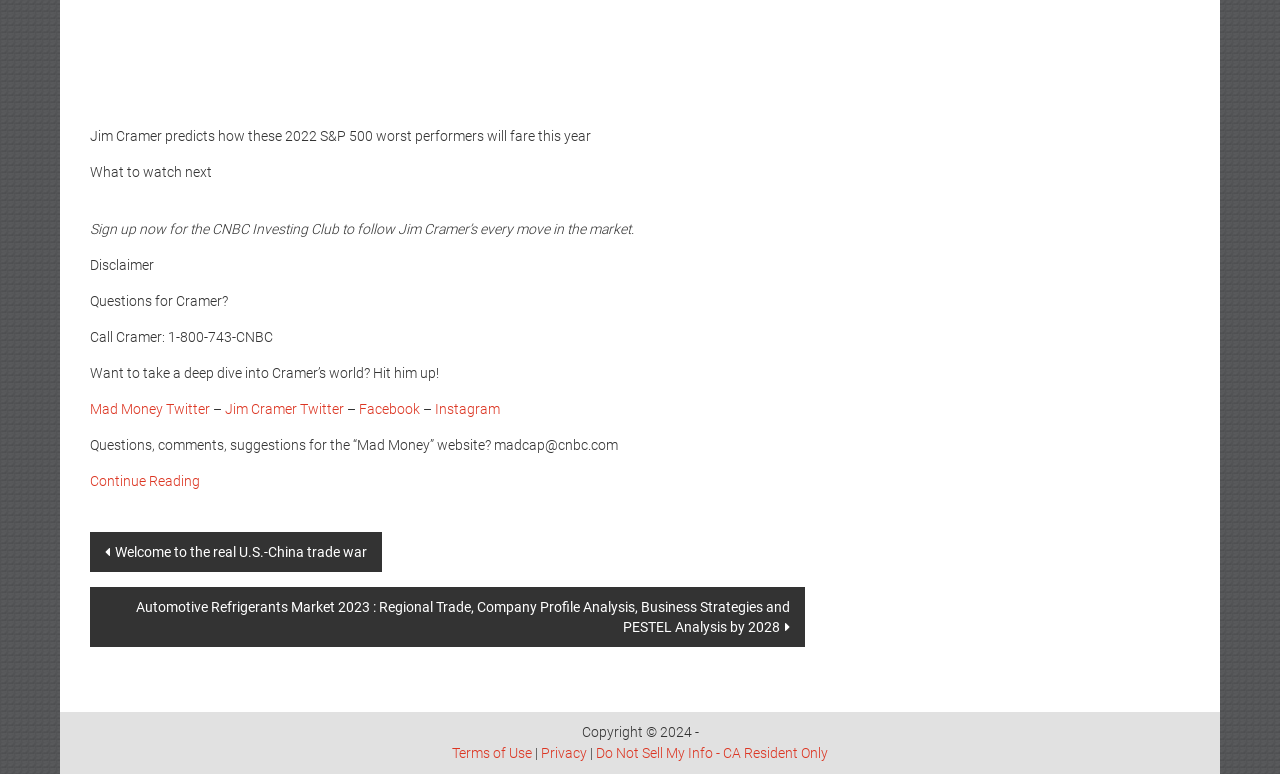Respond to the question below with a single word or phrase:
What social media platforms are linked from this webpage?

Twitter, Facebook, Instagram